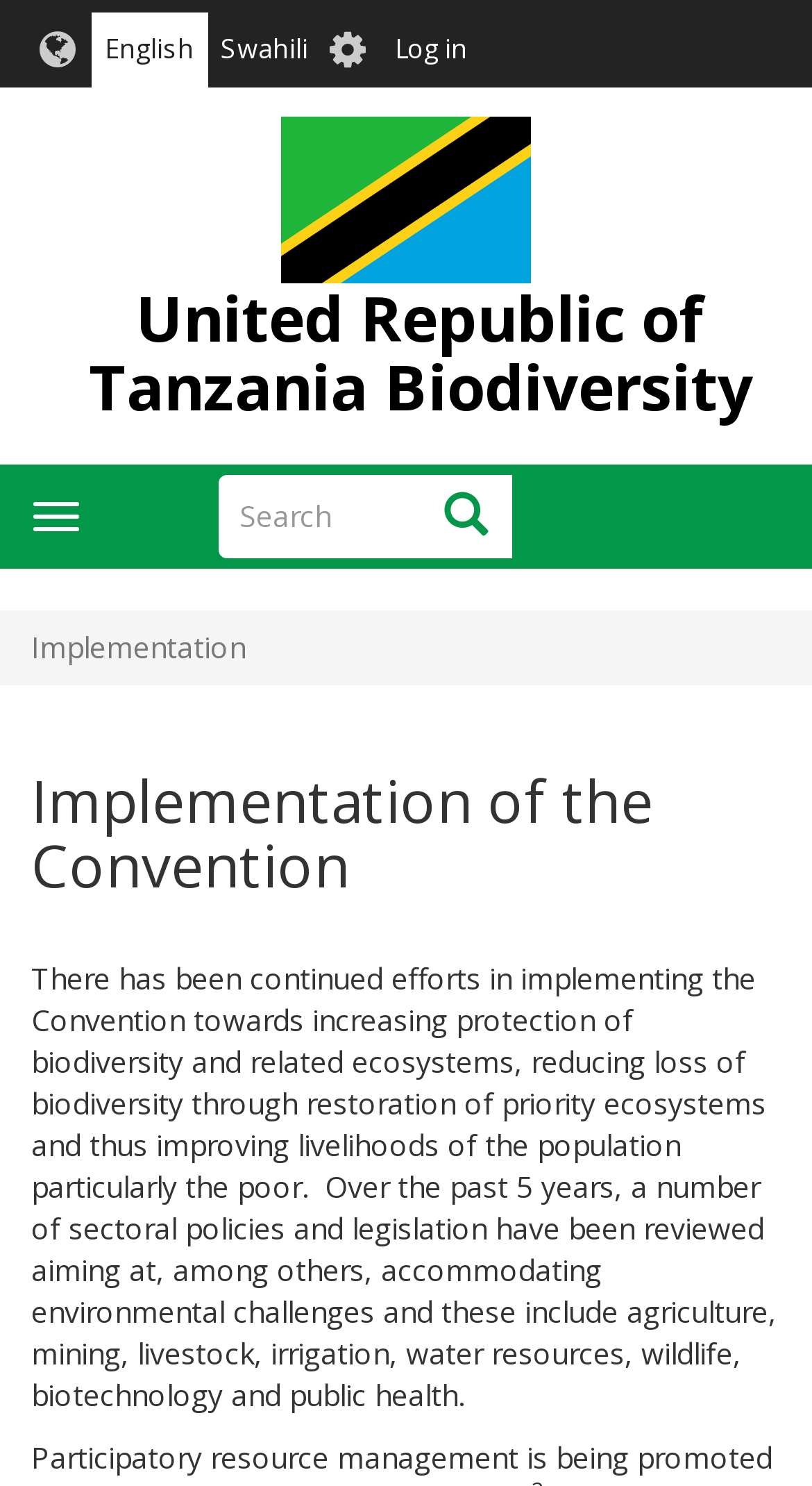Please extract and provide the main headline of the webpage.

Implementation of the Convention